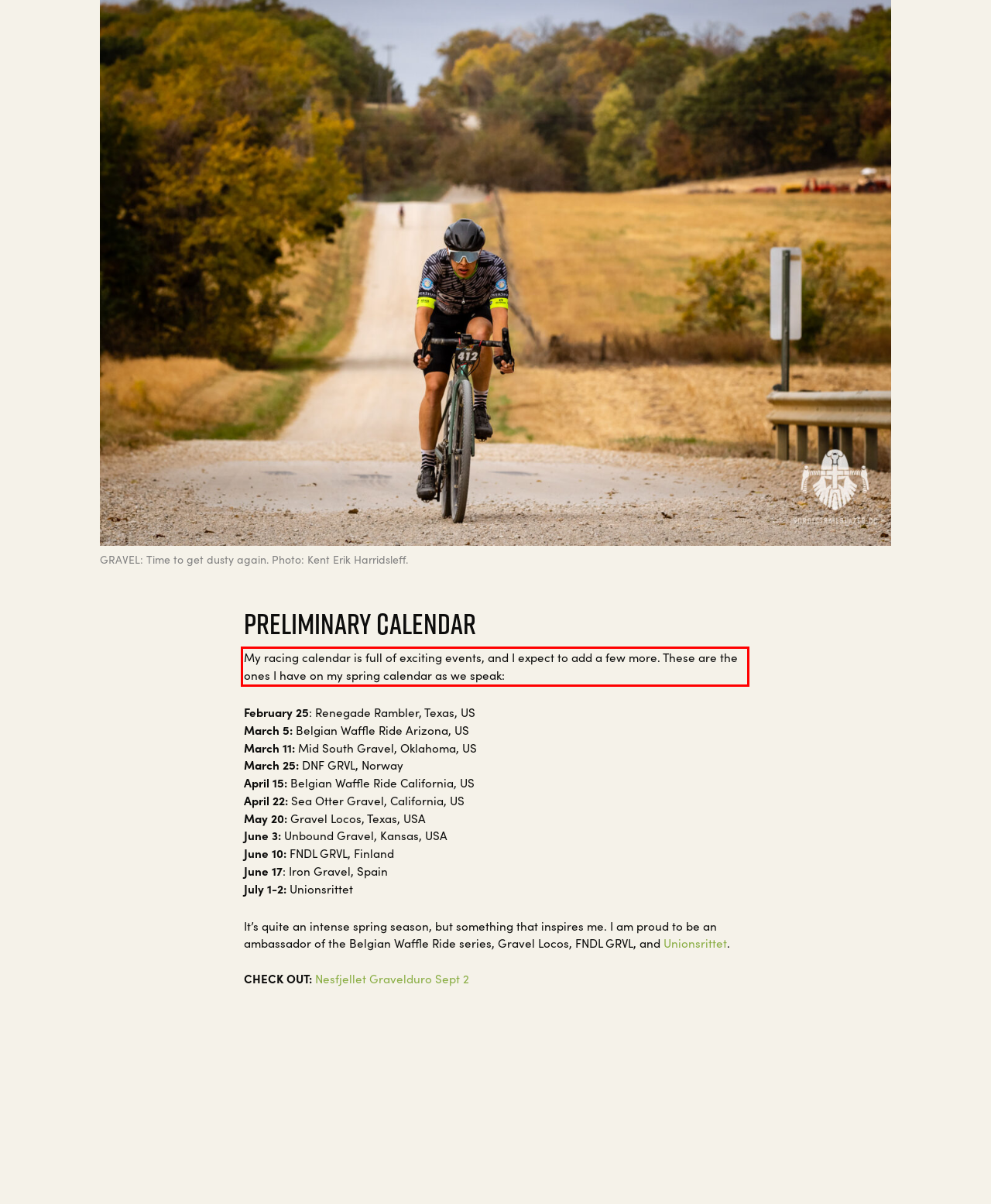Given a webpage screenshot, identify the text inside the red bounding box using OCR and extract it.

My racing calendar is full of exciting events, and I expect to add a few more. These are the ones I have on my spring calendar as we speak: